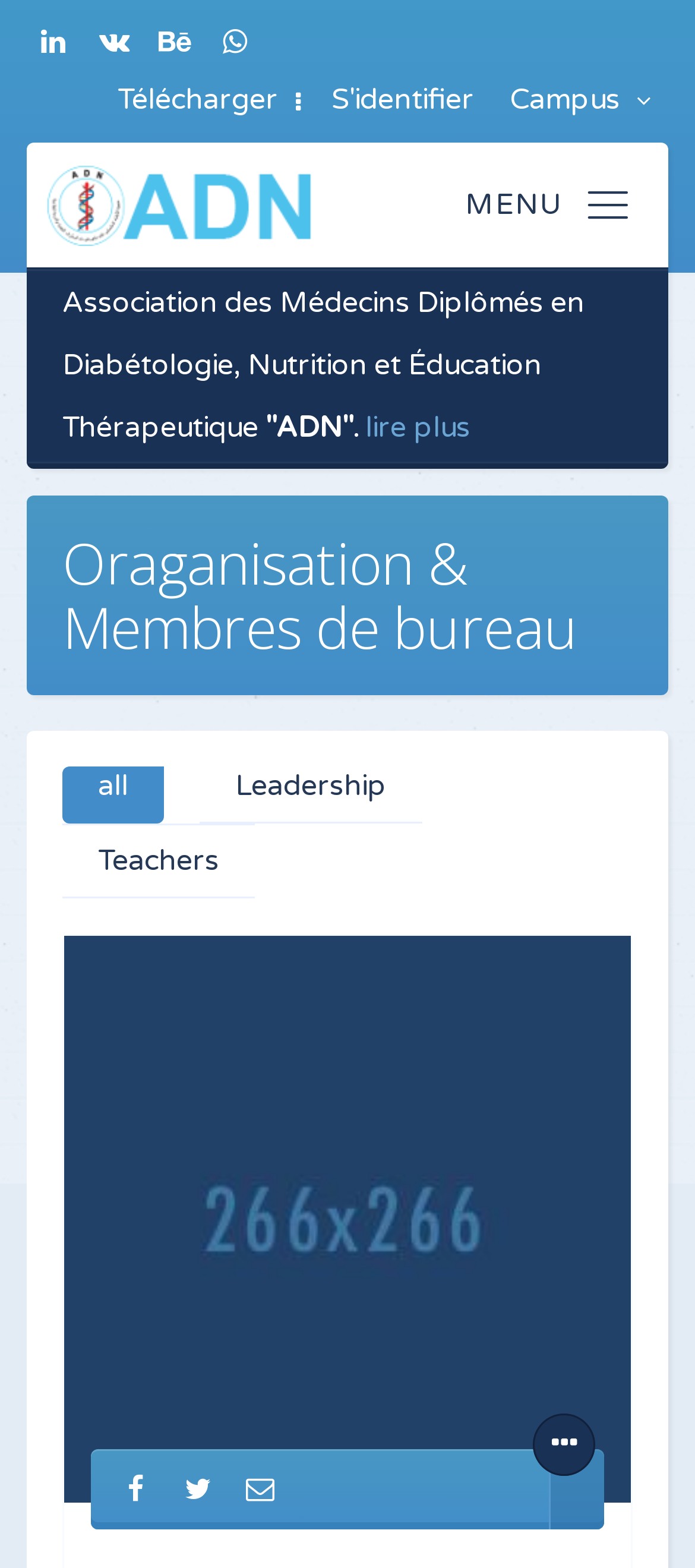What is the name of the association?
Please provide a single word or phrase as your answer based on the image.

ADN